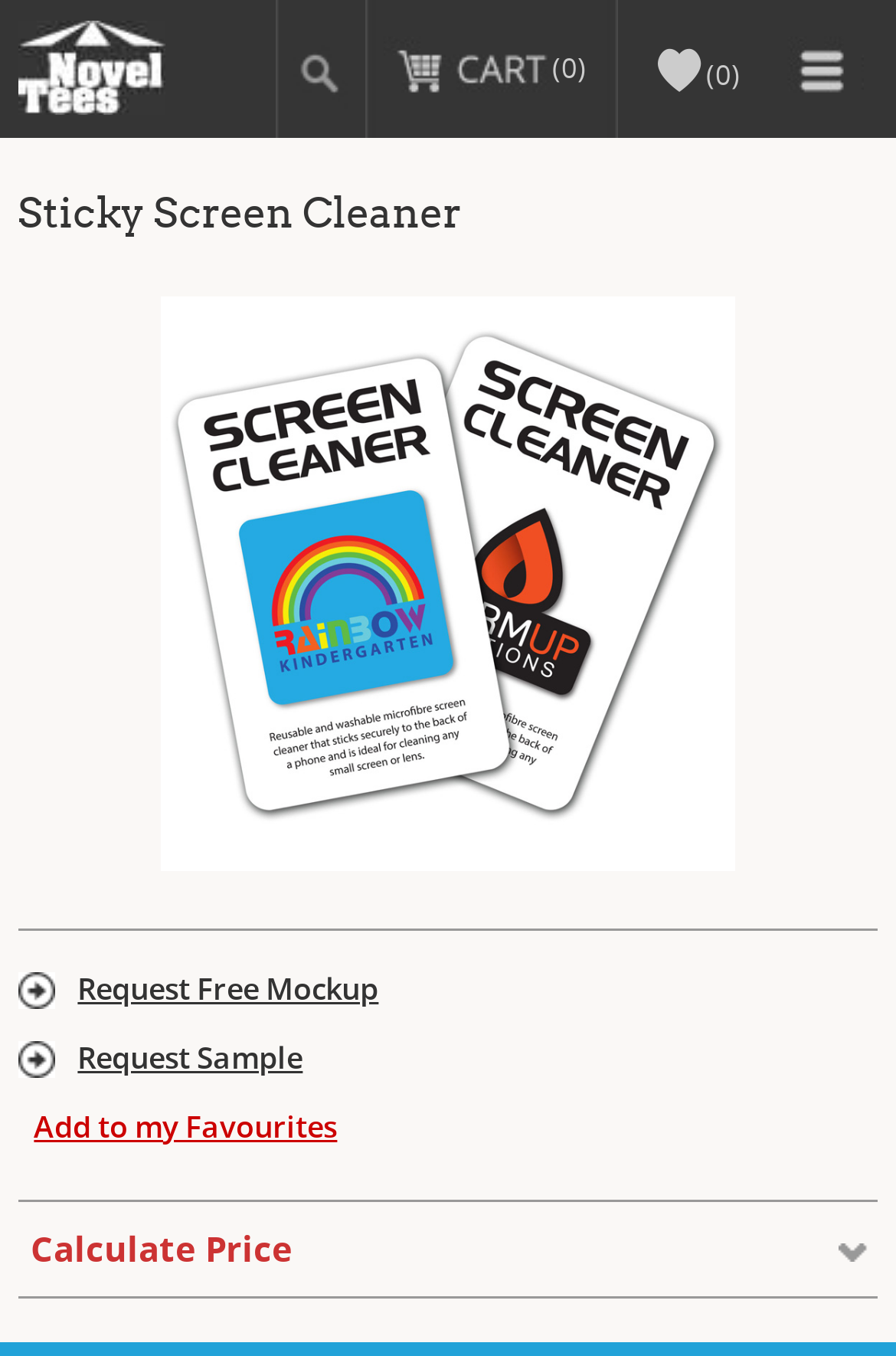Identify the primary heading of the webpage and provide its text.

Sticky Screen Cleaner